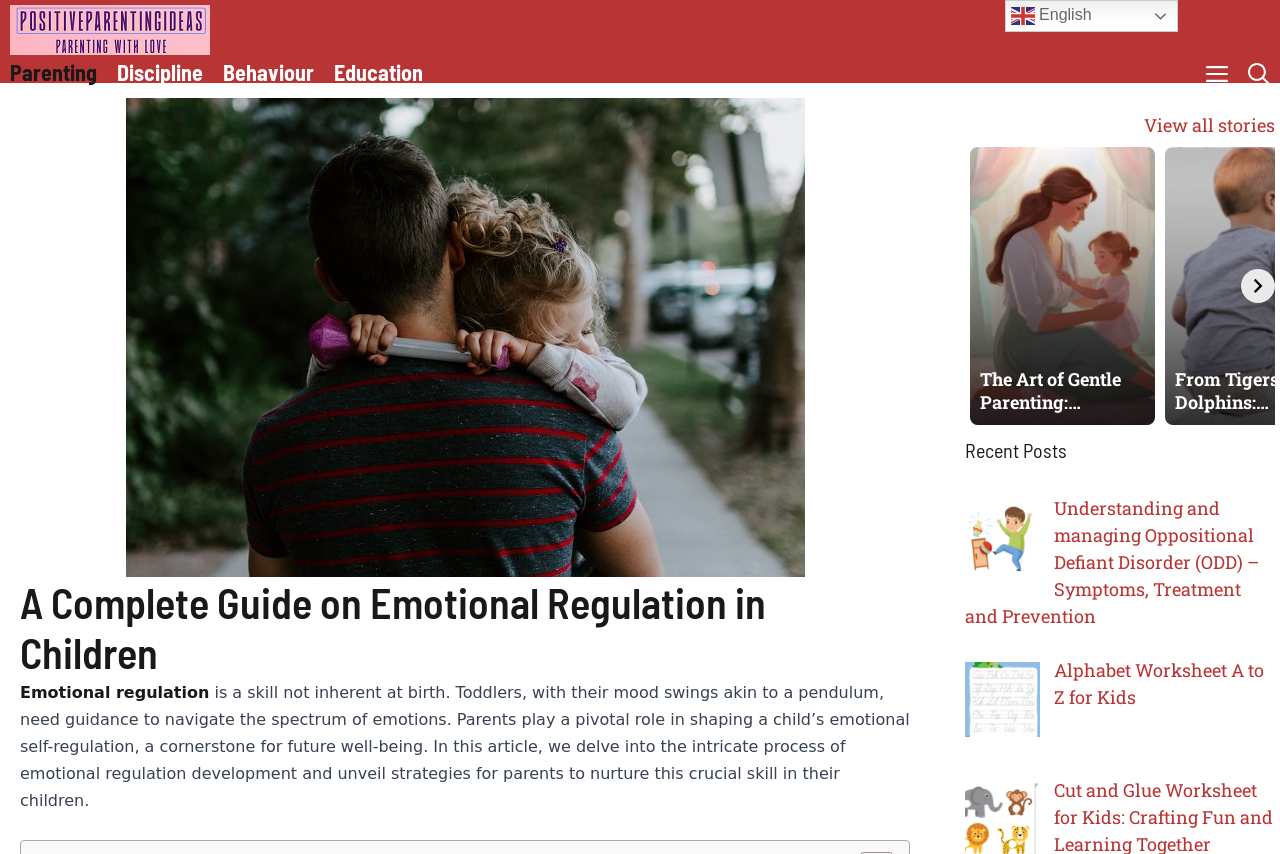Locate the bounding box coordinates of the area you need to click to fulfill this instruction: 'View the 'Recent Posts''. The coordinates must be in the form of four float numbers ranging from 0 to 1: [left, top, right, bottom].

[0.754, 0.509, 0.996, 0.544]